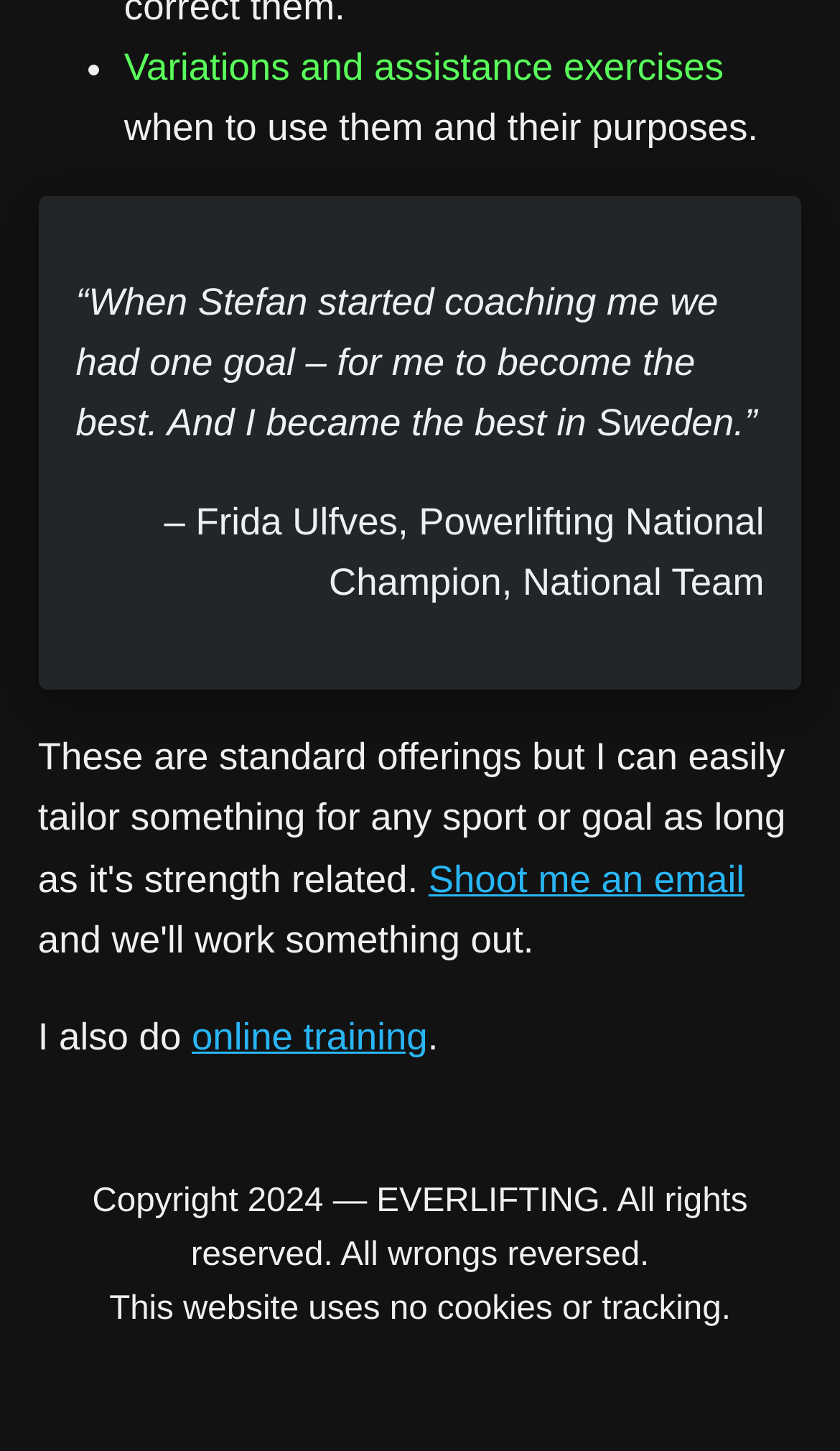What is the name of the national champion?
Using the image, respond with a single word or phrase.

Frida Ulfves